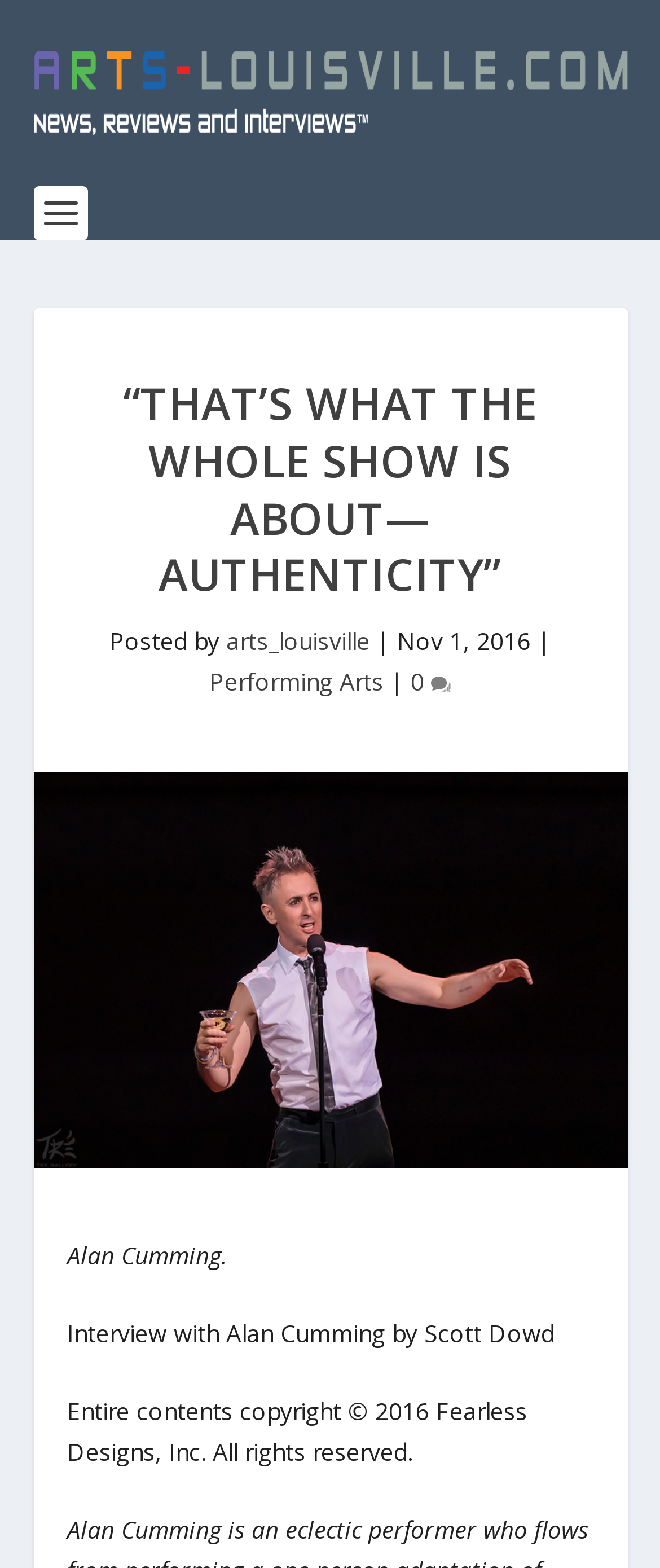Who is the person being interviewed in the article?
Observe the image and answer the question with a one-word or short phrase response.

Alan Cumming